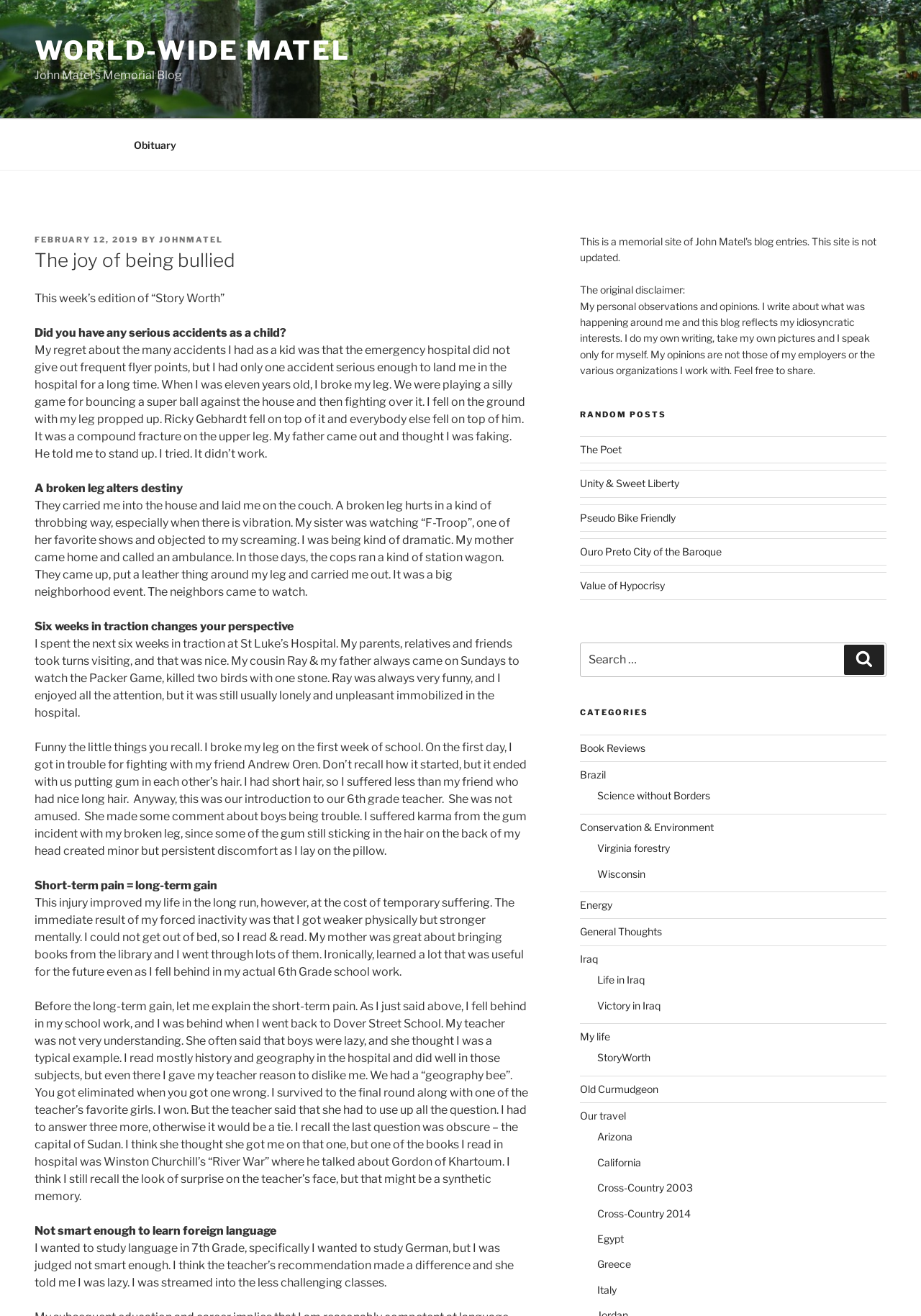Please answer the following question as detailed as possible based on the image: 
What is the title of the blog post?

The title of the blog post is 'The joy of being bullied' which is indicated by the heading element with text 'The joy of being bullied' at the top of the webpage.